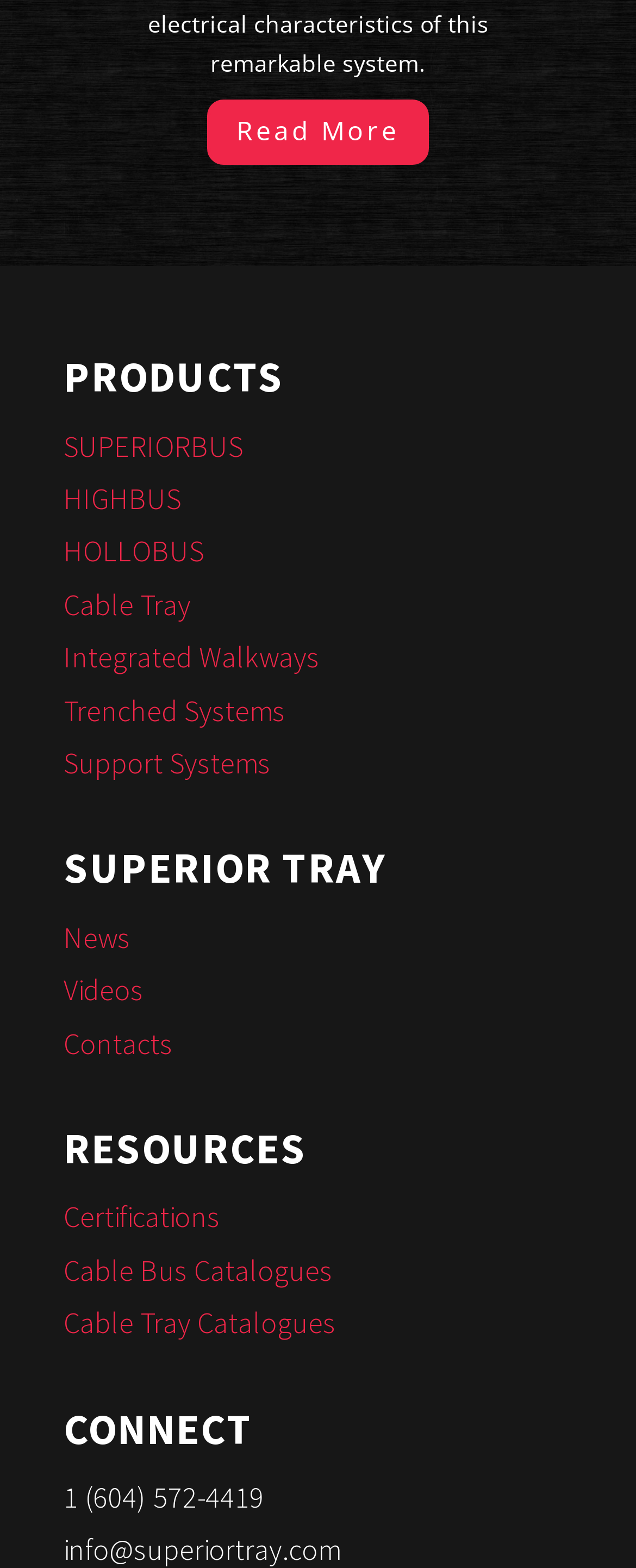How many sections are there on the webpage?
Provide a detailed and extensive answer to the question.

By examining the webpage, I can see that there are 4 sections, which are PRODUCTS, News, RESOURCES, and CONNECT.